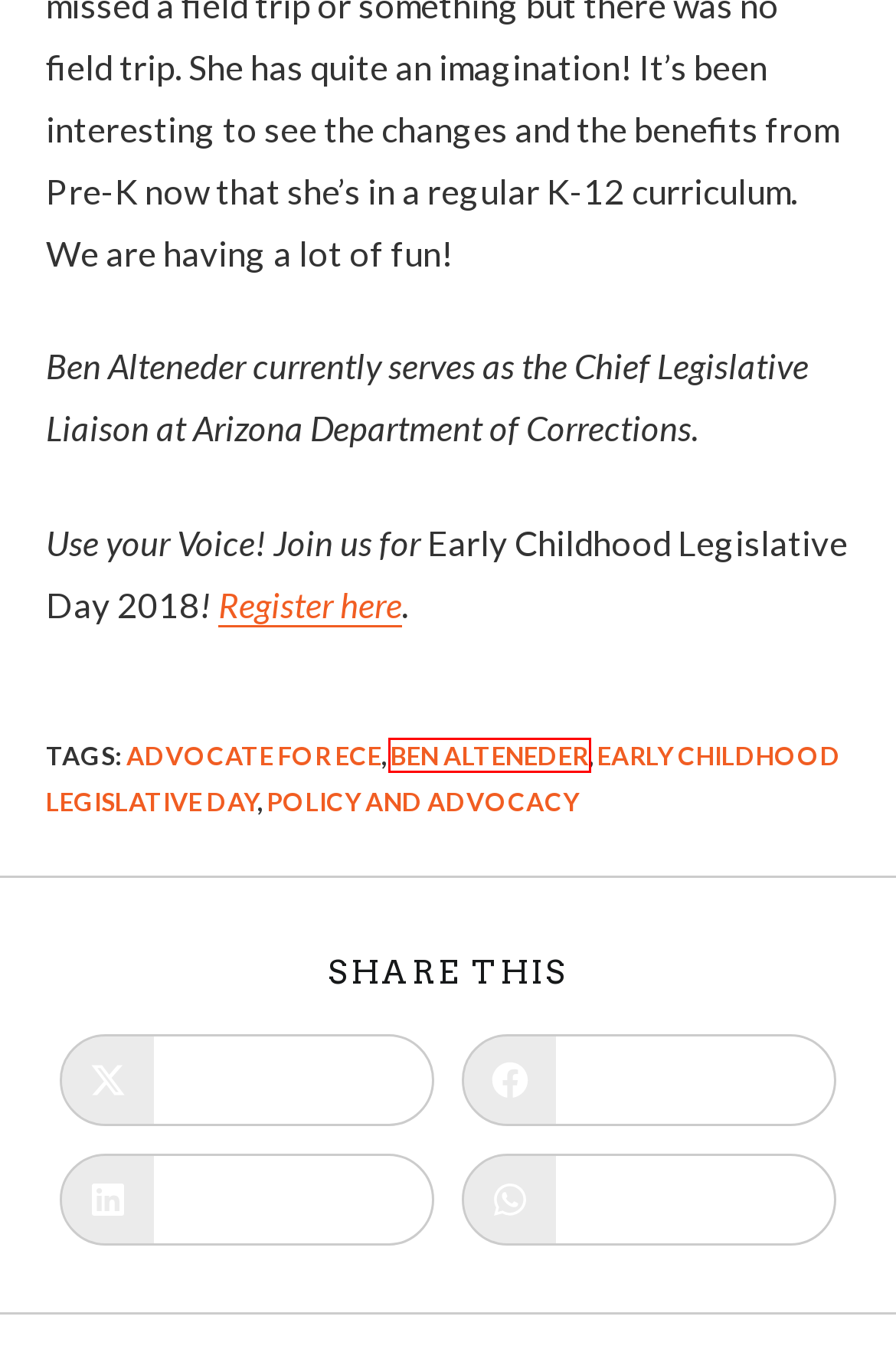Observe the provided screenshot of a webpage that has a red rectangle bounding box. Determine the webpage description that best matches the new webpage after clicking the element inside the red bounding box. Here are the candidates:
A. ben alteneder Archives | AzAEYC
B. Home | AzAEYC
C. policy and advocacy Archives | AzAEYC
D. Home - First Things First
E. early childhood legislative day Archives | AzAEYC
F. Arizona House of Representatives
G. advocate for ECE Archives | AzAEYC
H. Meet Katie Kurtin: AzAEYC Governing Board Treasurer | AzAEYC

A